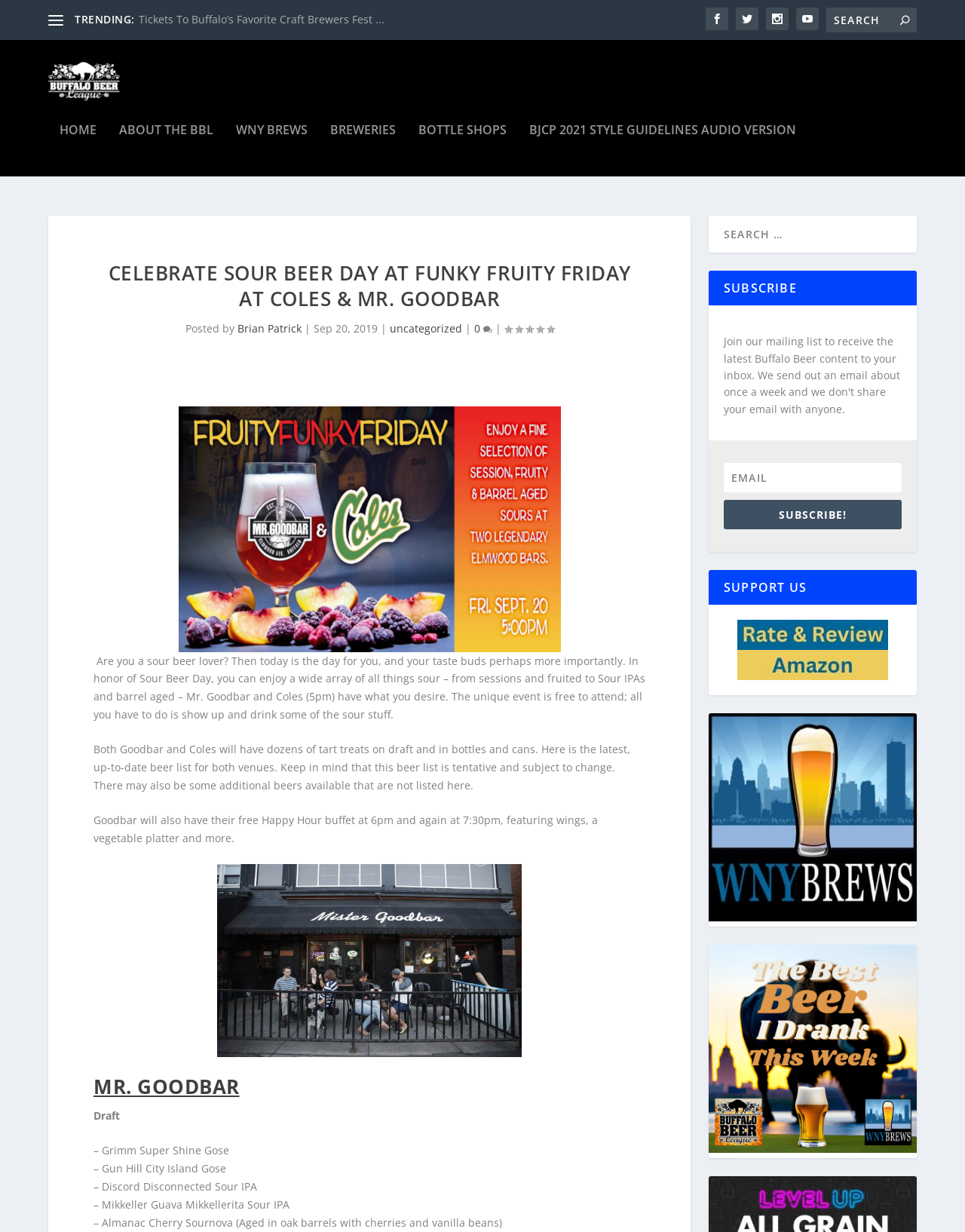Please identify the bounding box coordinates of the area I need to click to accomplish the following instruction: "Go to the home page".

[0.062, 0.108, 0.1, 0.151]